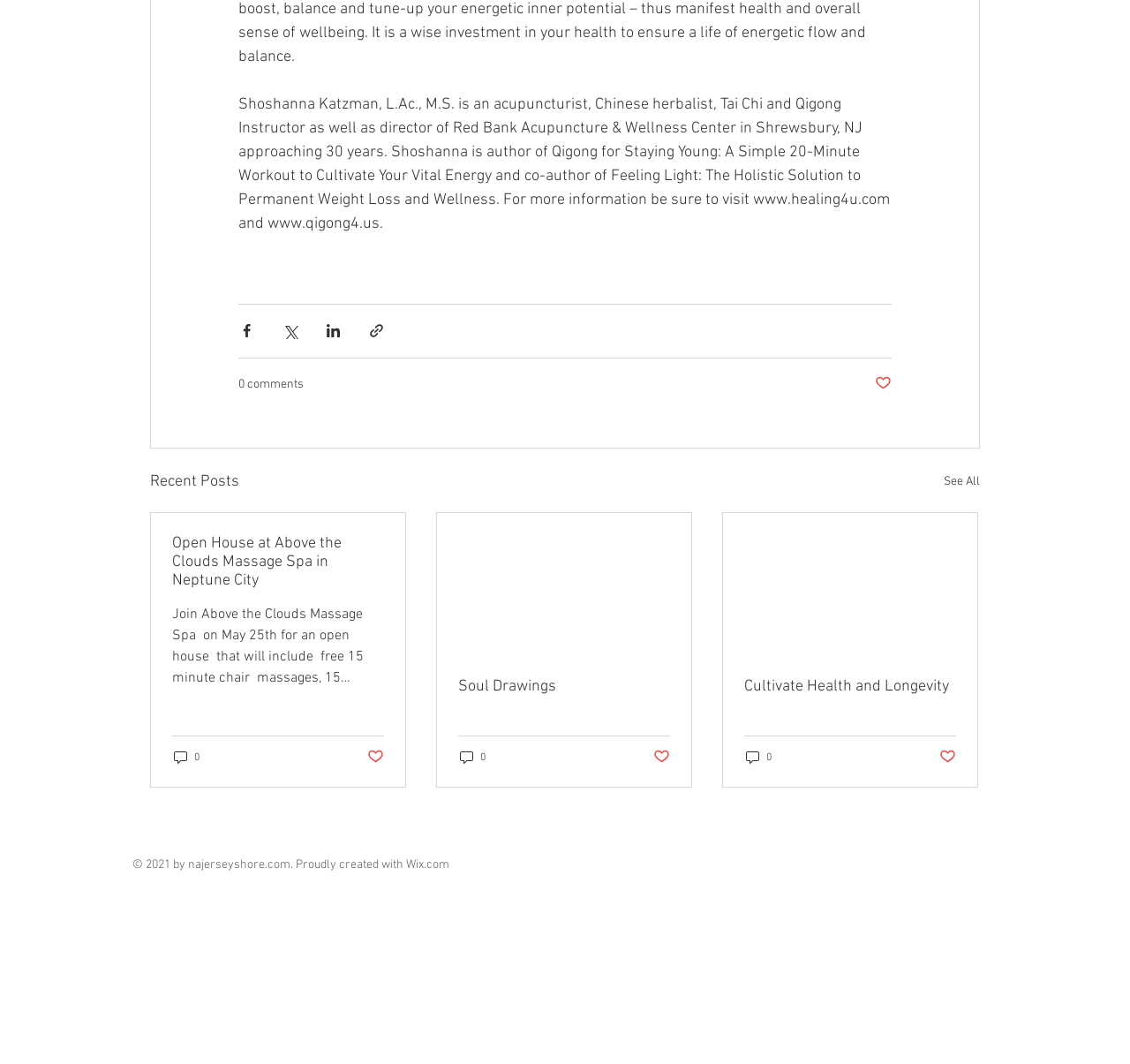Indicate the bounding box coordinates of the clickable region to achieve the following instruction: "Read the article 'Open House at Above the Clouds Massage Spa in Neptune City'."

[0.152, 0.502, 0.34, 0.554]